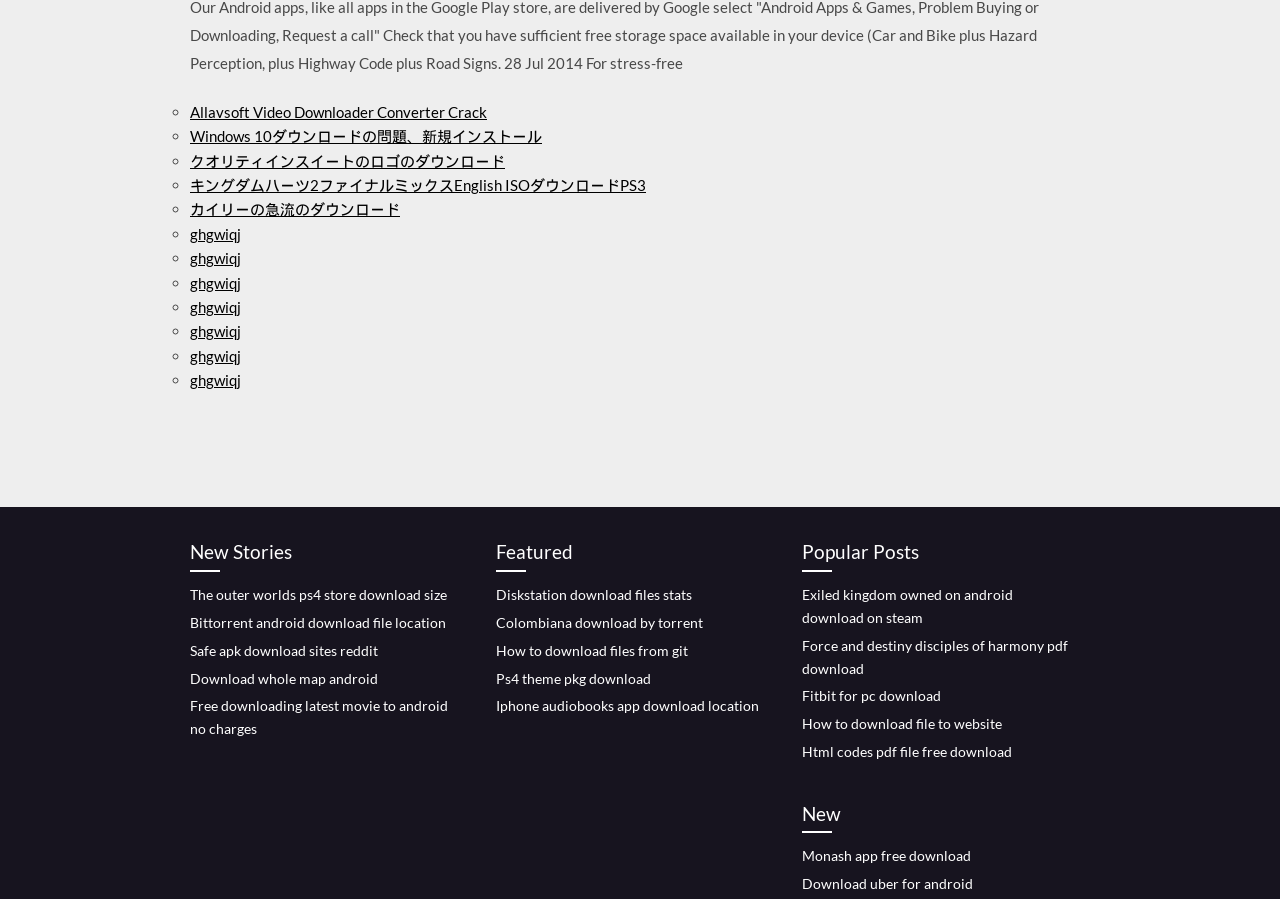Could you determine the bounding box coordinates of the clickable element to complete the instruction: "Open 'Diskstation download files stats'"? Provide the coordinates as four float numbers between 0 and 1, i.e., [left, top, right, bottom].

[0.388, 0.652, 0.541, 0.671]